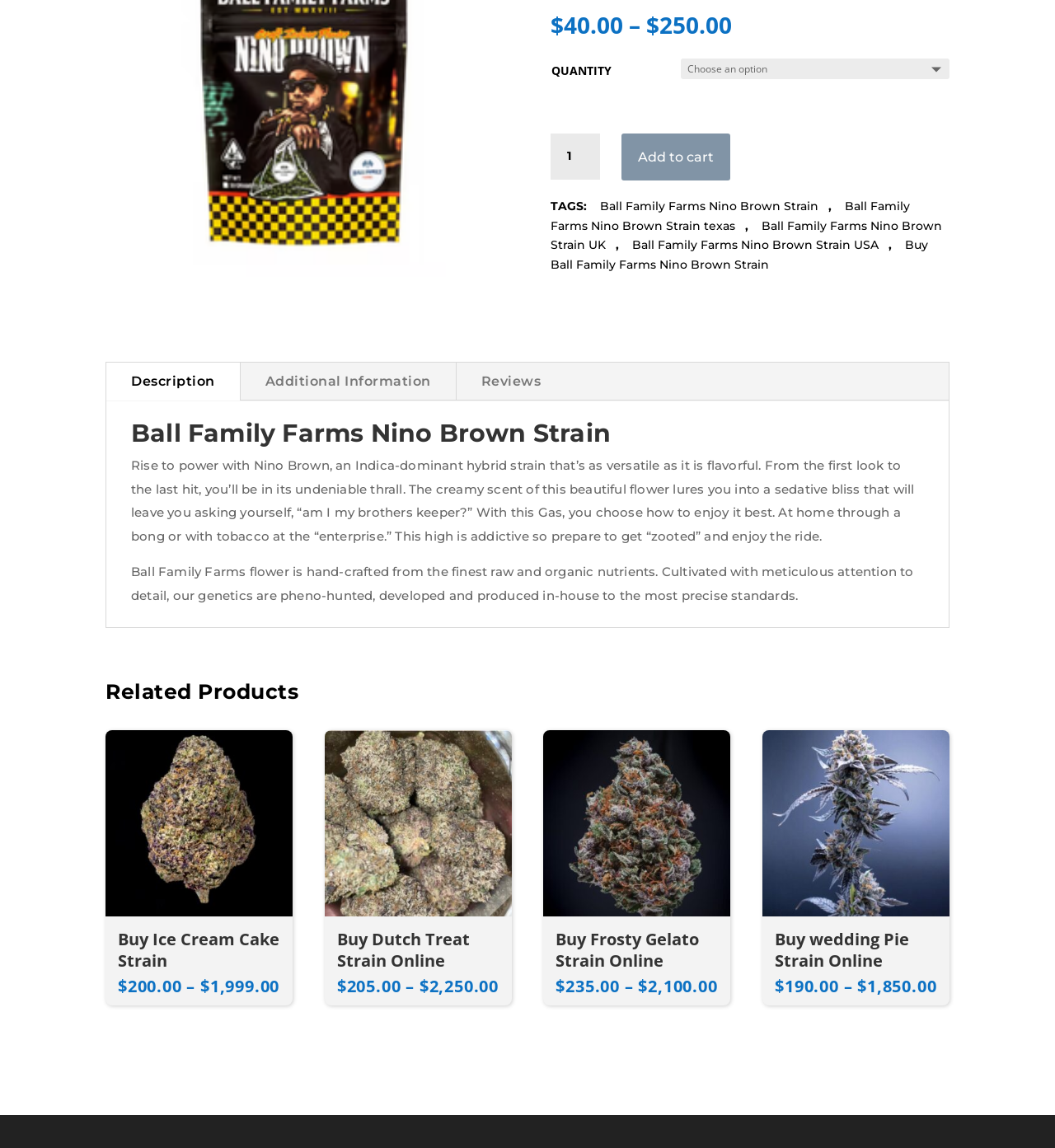Predict the bounding box coordinates of the UI element that matches this description: "Description". The coordinates should be in the format [left, top, right, bottom] with each value between 0 and 1.

[0.101, 0.316, 0.227, 0.349]